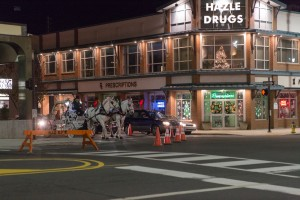What is the purpose of the orange traffic cones?
Answer the question based on the image using a single word or a brief phrase.

Special event or attraction